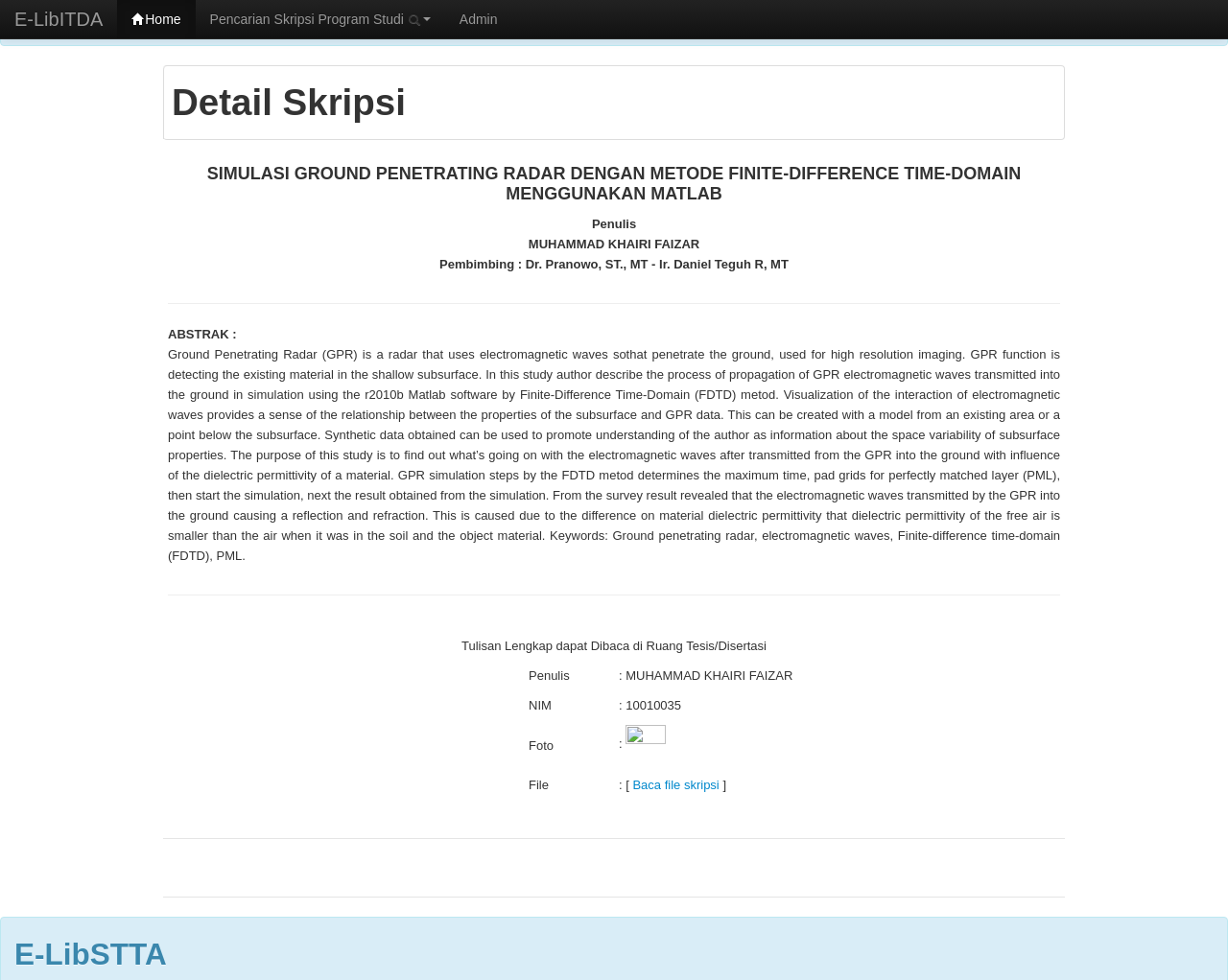Calculate the bounding box coordinates of the UI element given the description: "Pencarian Skripsi Program Studi".

[0.159, 0.0, 0.362, 0.039]